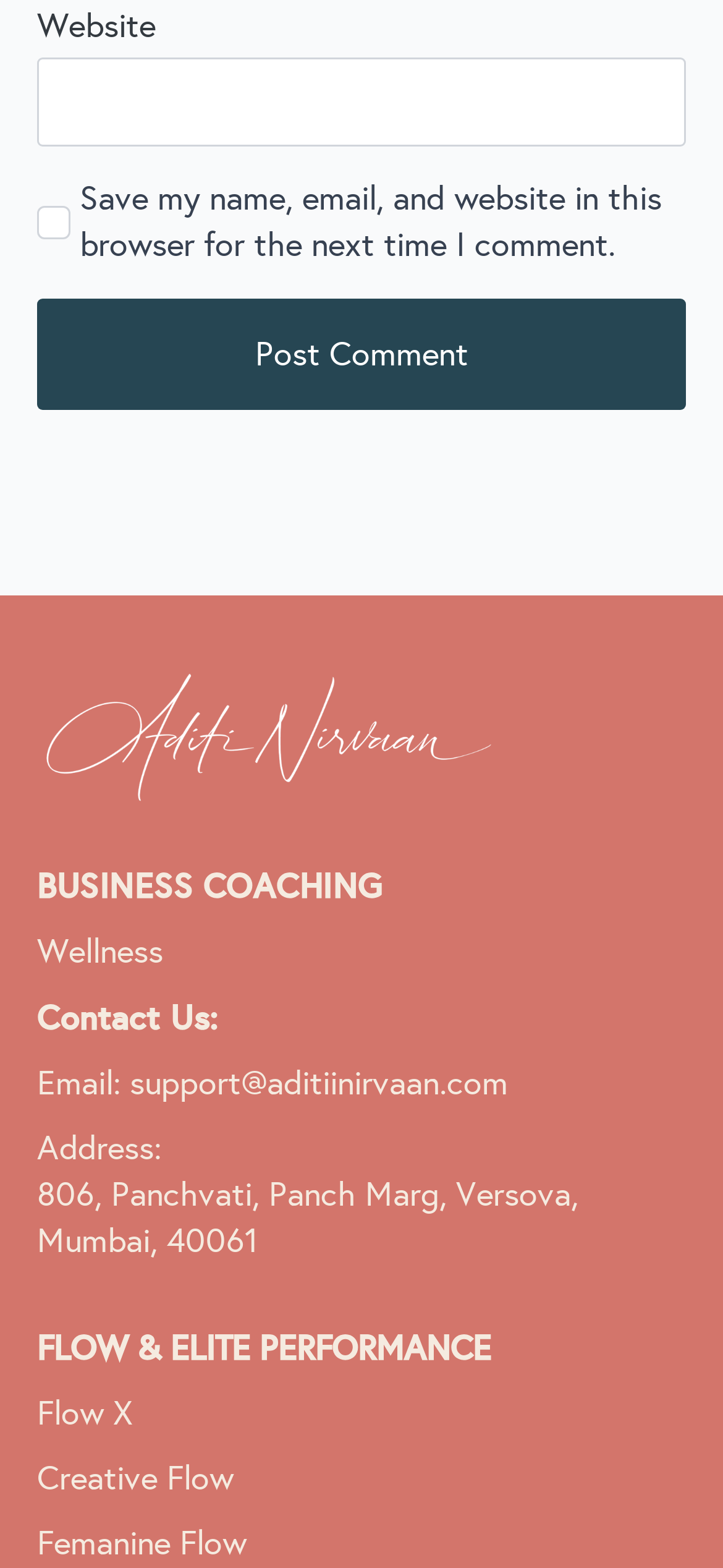Please find the bounding box coordinates of the element that you should click to achieve the following instruction: "Send an email". The coordinates should be presented as four float numbers between 0 and 1: [left, top, right, bottom].

[0.051, 0.676, 0.703, 0.706]